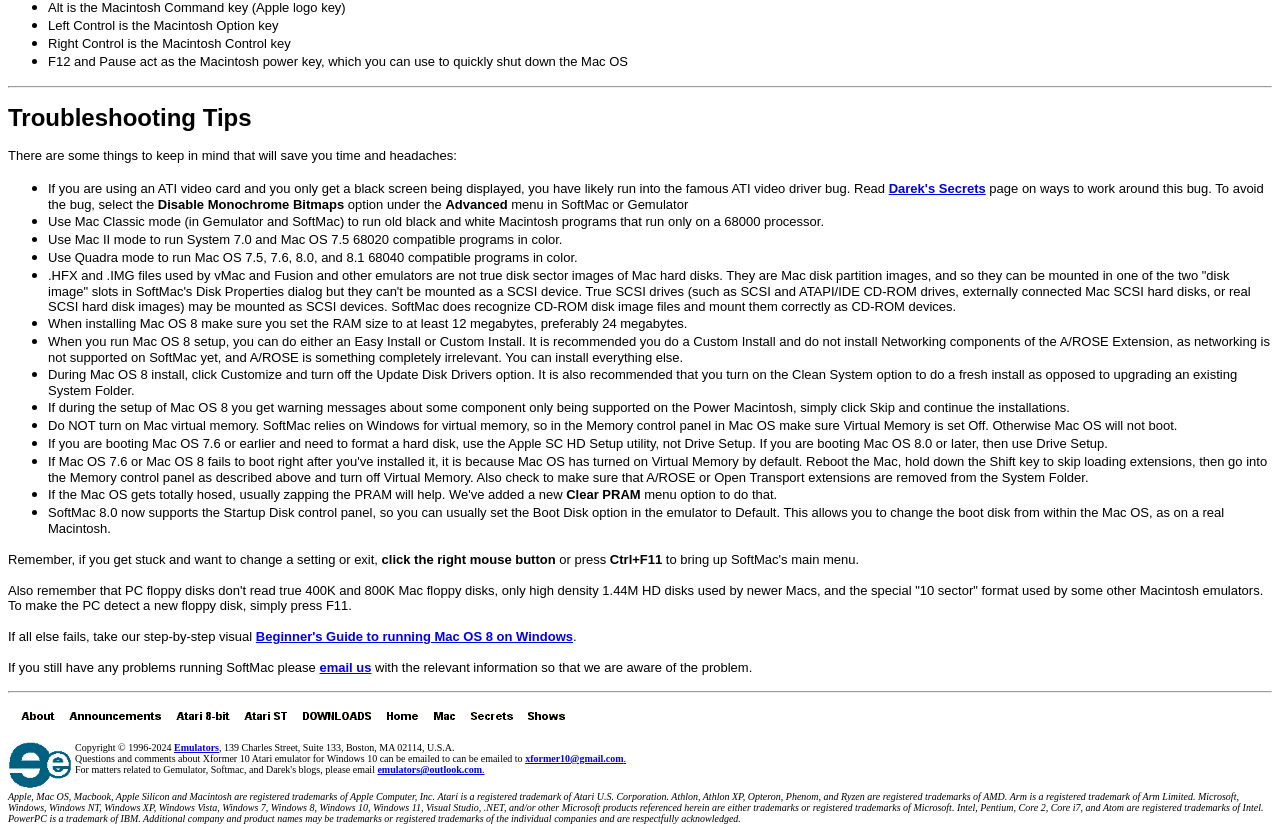Please identify the bounding box coordinates of the region to click in order to complete the given instruction: "click the 'email us' link". The coordinates should be four float numbers between 0 and 1, i.e., [left, top, right, bottom].

[0.25, 0.786, 0.29, 0.804]